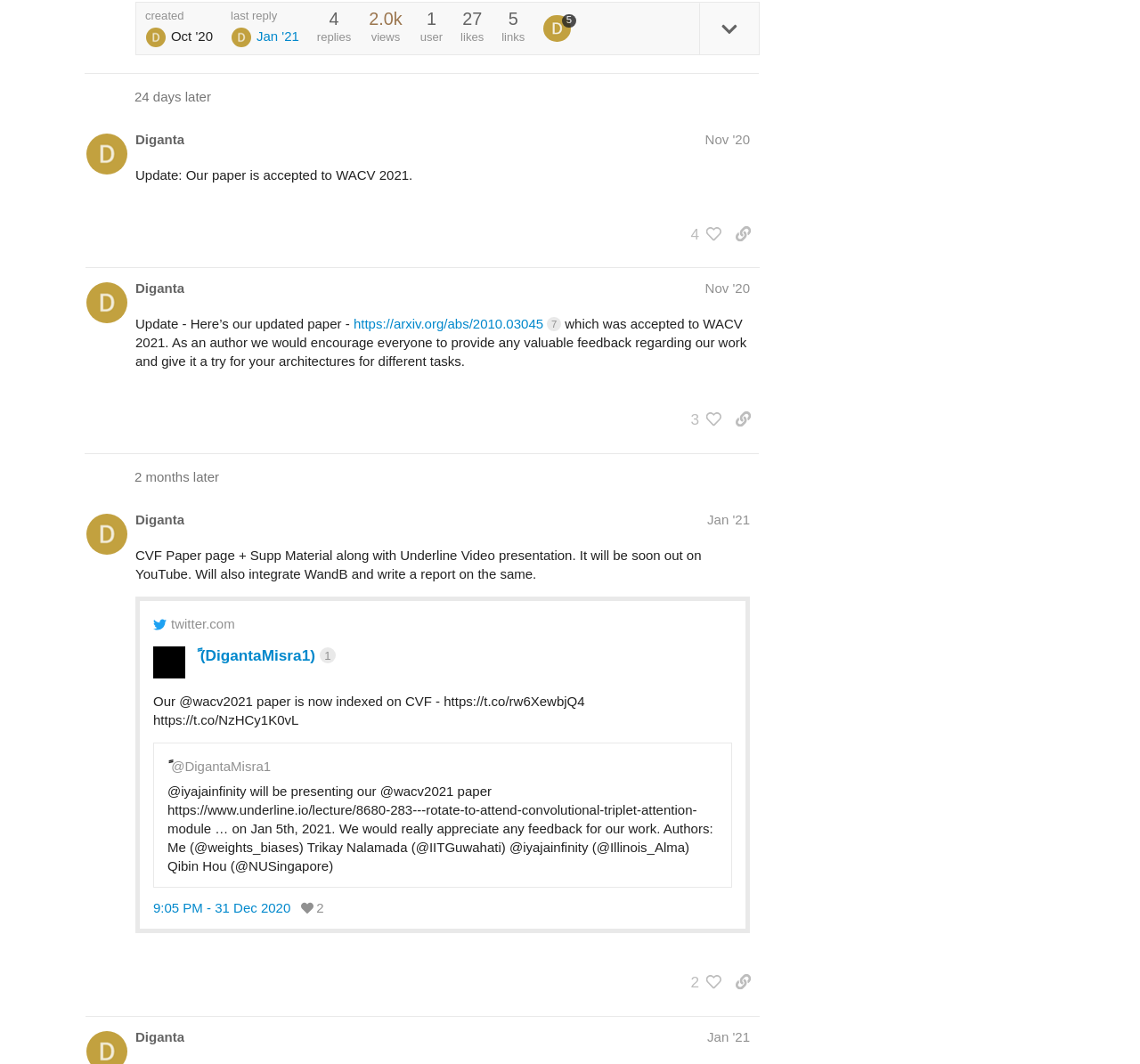What is the title of the paper mentioned in the posts?
Could you answer the question in a detailed manner, providing as much information as possible?

I found a link with the text 'https://www.underline.io/lecture/8680-283---rotate-to-attend-convolutional-triplet-attention-module' in one of the posts, which indicates that the title of the paper is 'Rotate to Attend Convolutional Triplet Attention Module'.